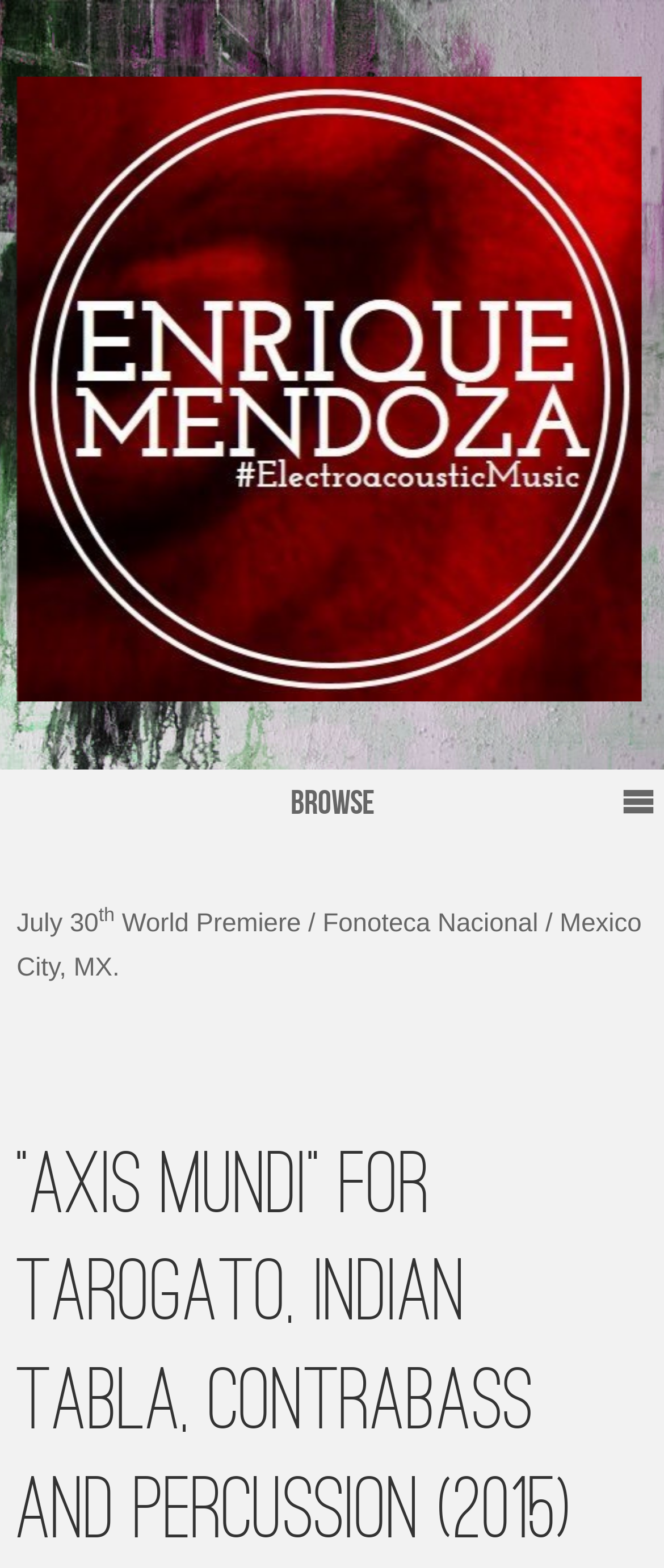What is the main heading displayed on the webpage? Please provide the text.

“Axis Mundi” for Tarogato, Indian Tabla, Contrabass and Percussion (2015)